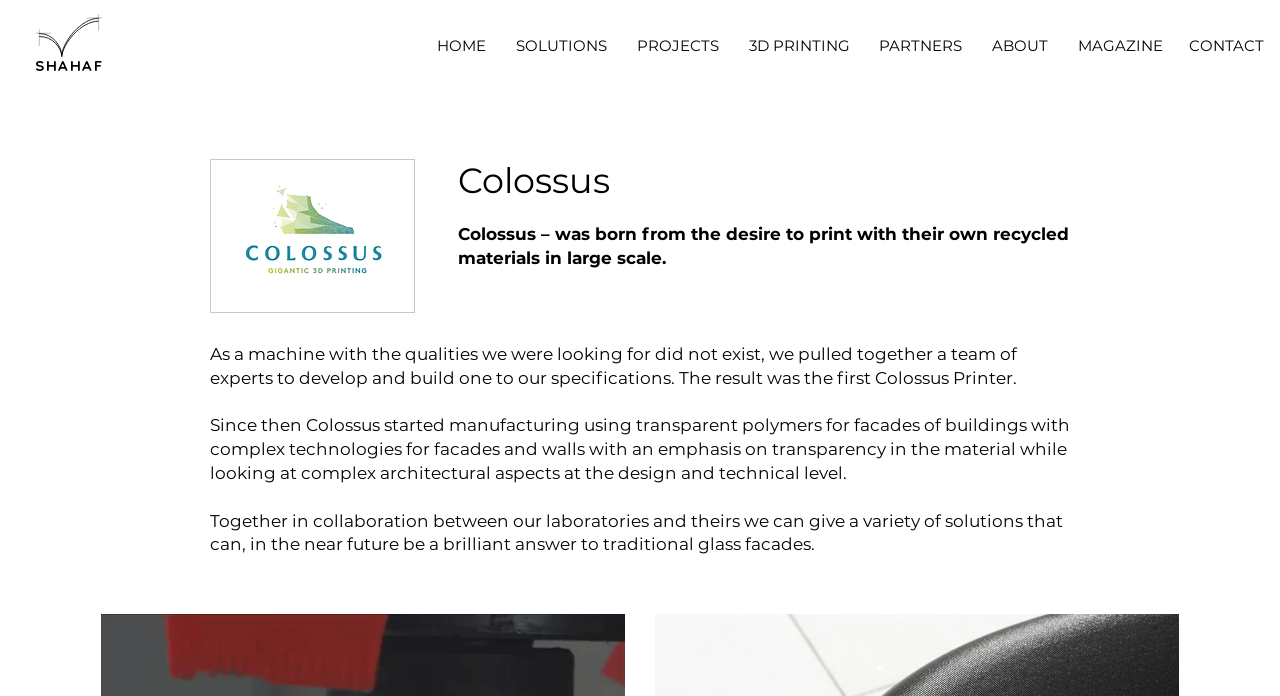Generate a thorough caption detailing the webpage content.

The webpage is about Colossus, a company that specializes in 3D printing with recycled materials. At the top left corner, there is a link to Shahaf's home page, accompanied by a small image. Next to it, there is a heading that reads "SHAHAF". 

On the top navigation bar, there are several links, including "HOME", "SOLUTIONS", "PROJECTS", "3D PRINTING", "PARTNERS", "ABOUT", and "MAGAZINE", stretching from the left to the right side of the page. At the far right, there is a "CONTACT" link.

Below the navigation bar, there is a section dedicated to Colossus. It features a large image of the Colossus printer, accompanied by a heading that reads "Colossus" and a subheading that describes the company's mission to print with recycled materials in large scale. 

There are three paragraphs of text that provide more information about Colossus. The first paragraph explains how the company developed its own printer due to the lack of suitable machines on the market. The second paragraph discusses Colossus' manufacturing process, which involves using transparent polymers for building facades with complex technologies. The third paragraph highlights the company's collaborative approach to finding innovative solutions for traditional glass facades.

At the top right corner, there is a link to go back to the partners list, accompanied by a small image.